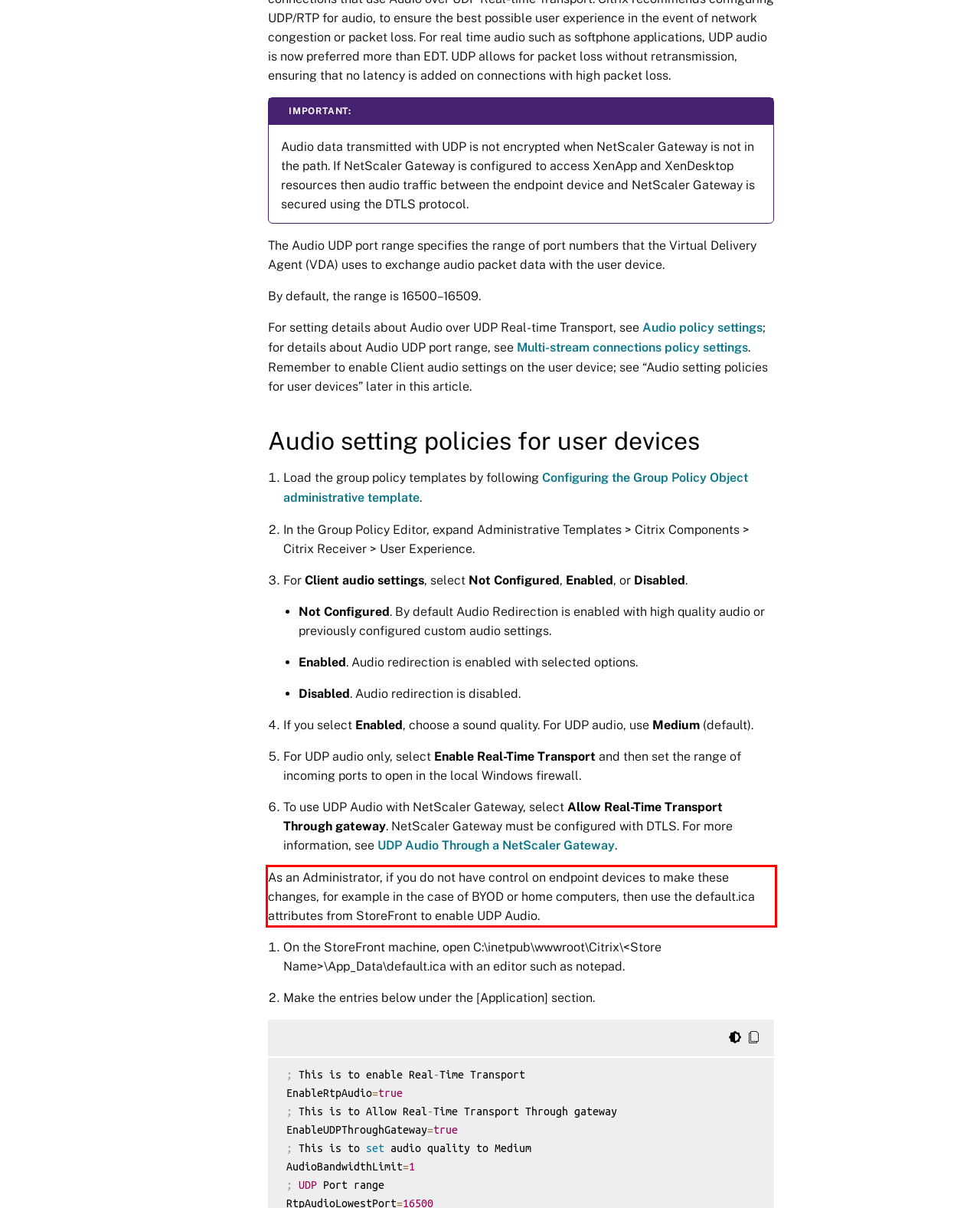Examine the screenshot of the webpage, locate the red bounding box, and generate the text contained within it.

As an Administrator, if you do not have control on endpoint devices to make these changes, for example in the case of BYOD or home computers, then use the default.ica attributes from StoreFront to enable UDP Audio.